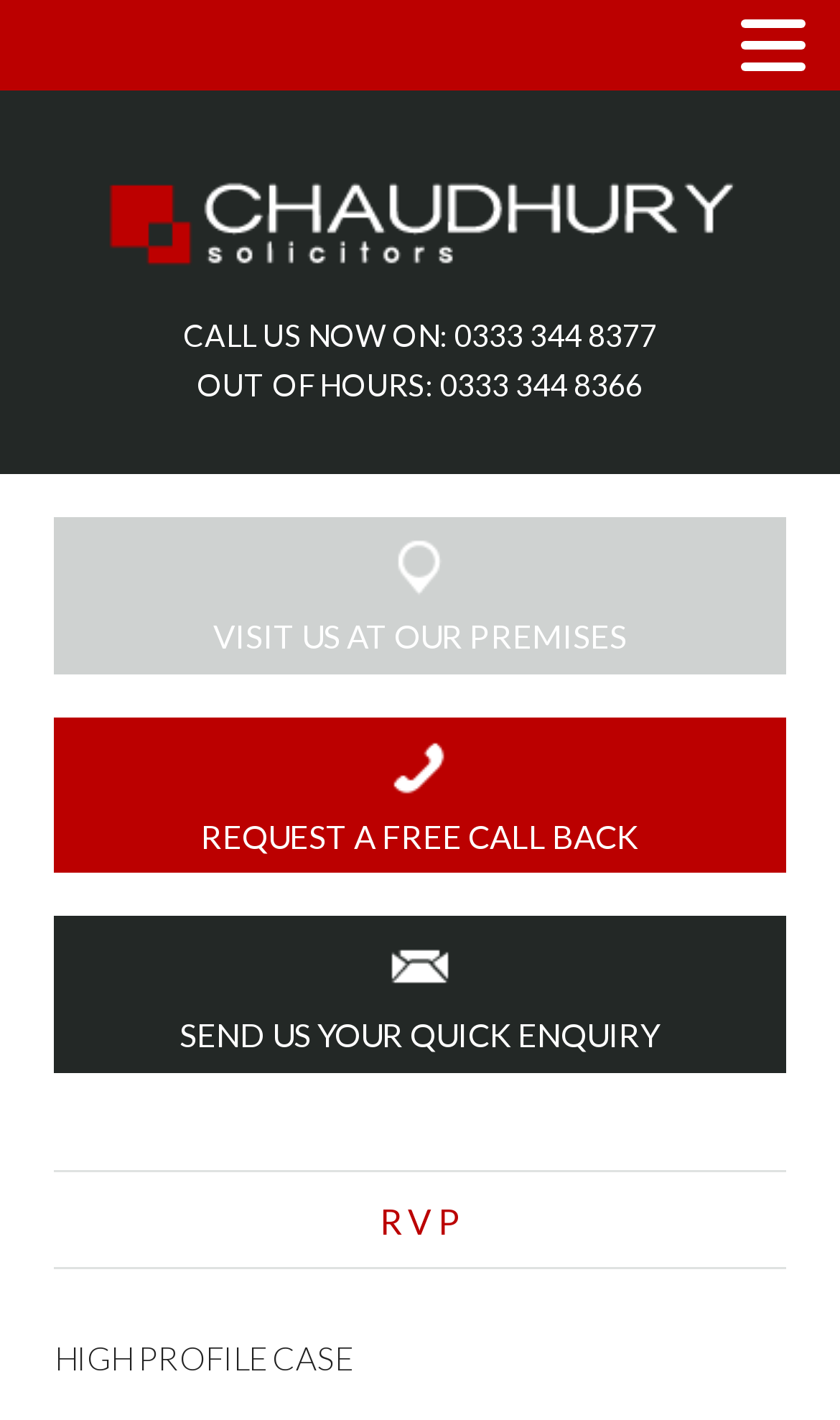Mark the bounding box of the element that matches the following description: "How Find Real Estate Agents".

None